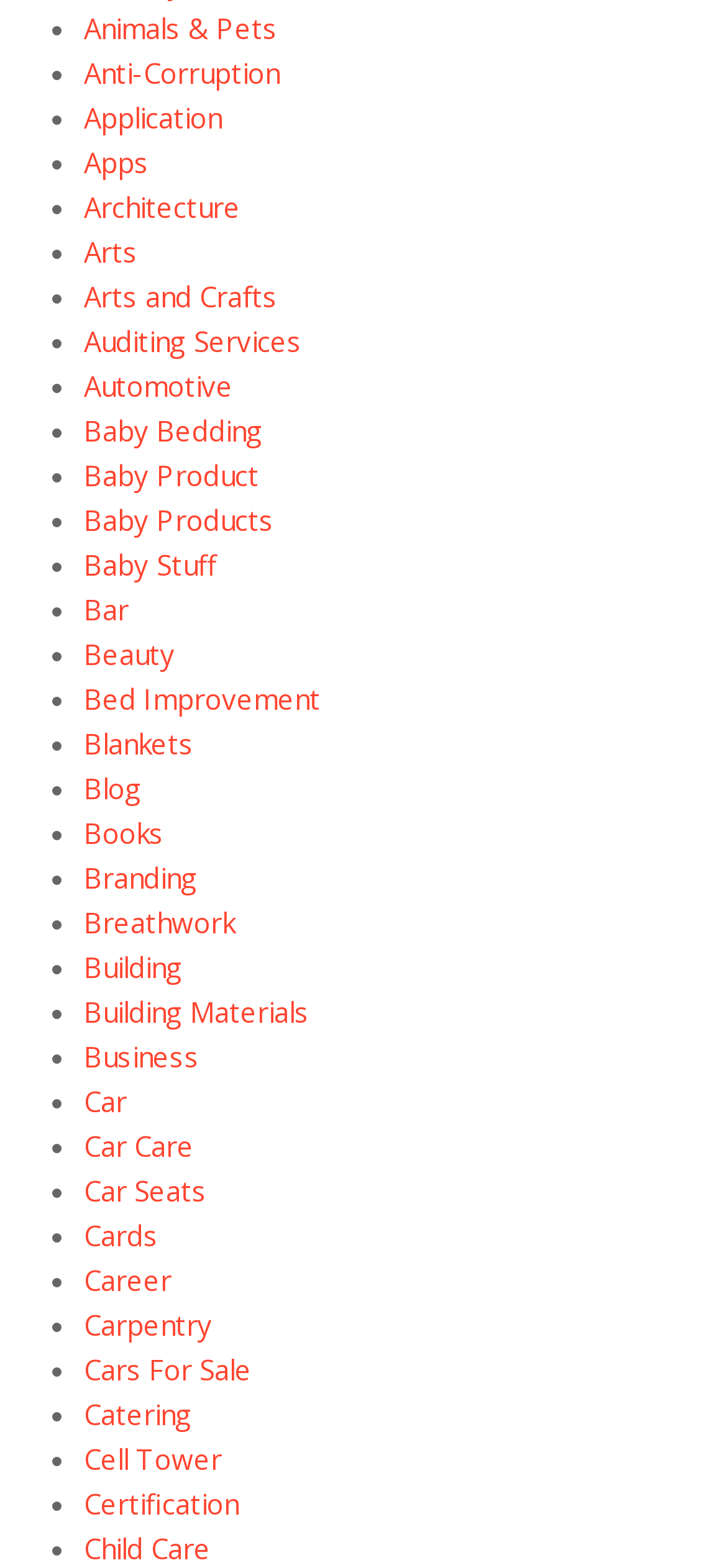Please identify the bounding box coordinates of the element's region that should be clicked to execute the following instruction: "Browse Baby Products". The bounding box coordinates must be four float numbers between 0 and 1, i.e., [left, top, right, bottom].

[0.115, 0.319, 0.377, 0.343]